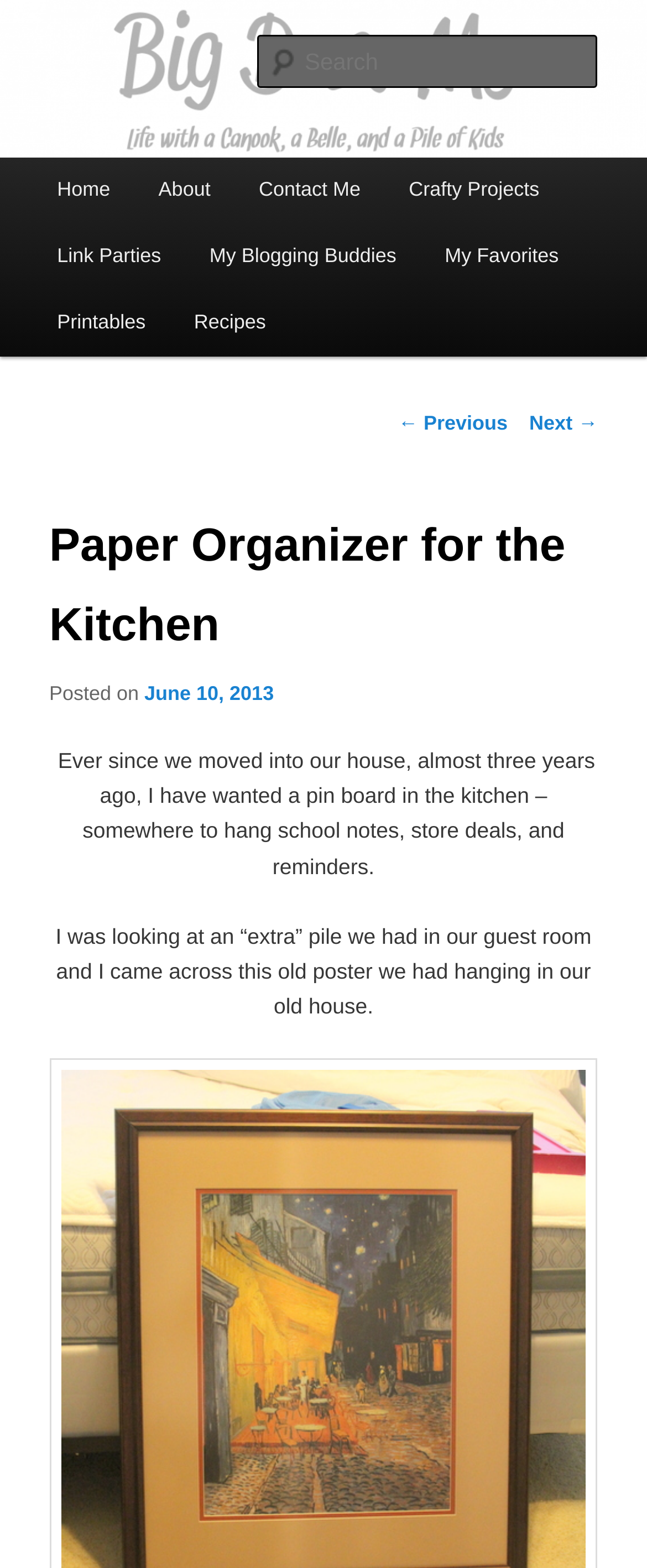Extract the bounding box coordinates of the UI element described: "parent_node: Big D & Me". Provide the coordinates in the format [left, top, right, bottom] with values ranging from 0 to 1.

[0.0, 0.0, 1.0, 0.101]